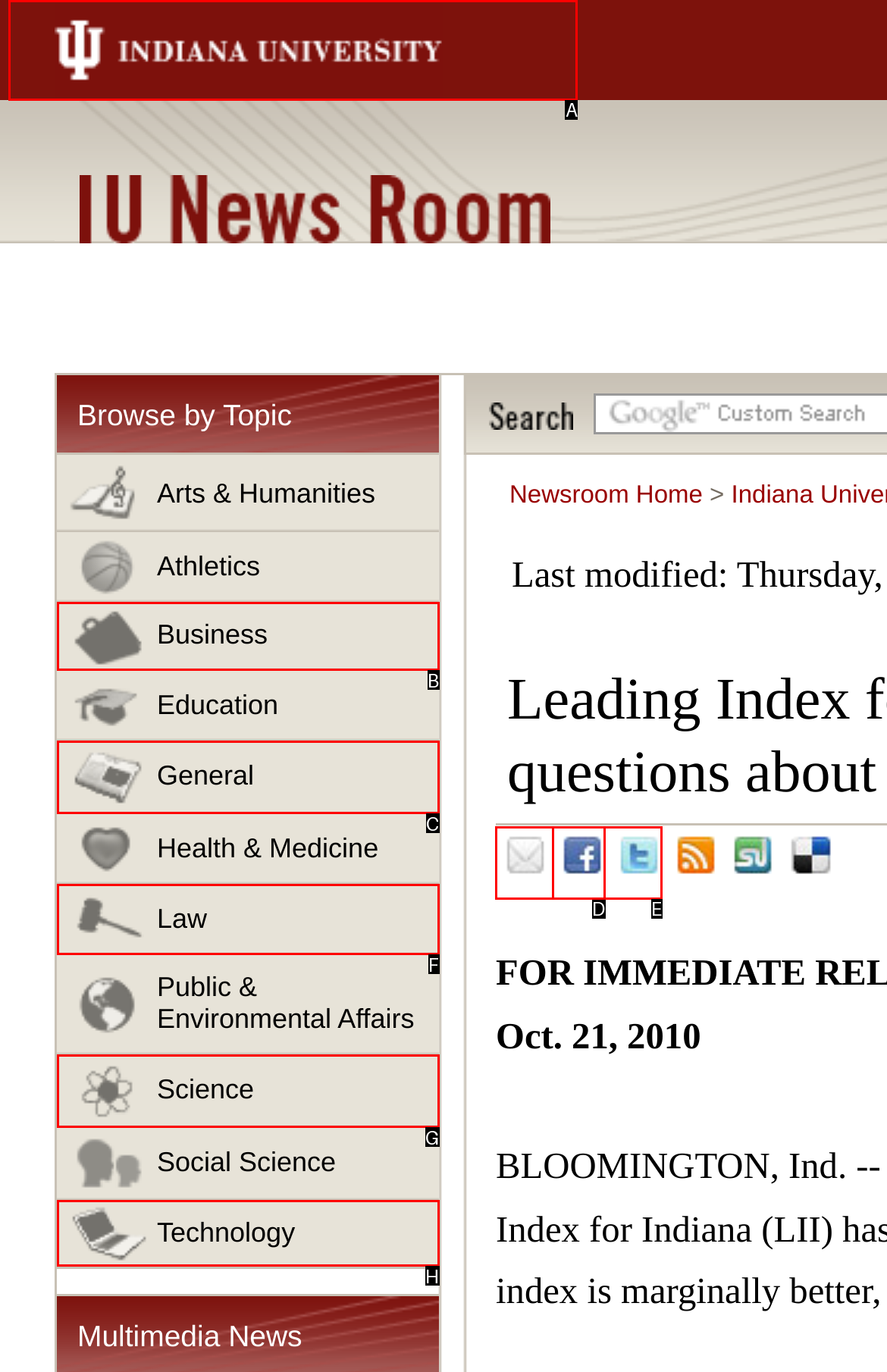Select the letter of the option that should be clicked to achieve the specified task: go to Indiana University. Respond with just the letter.

A